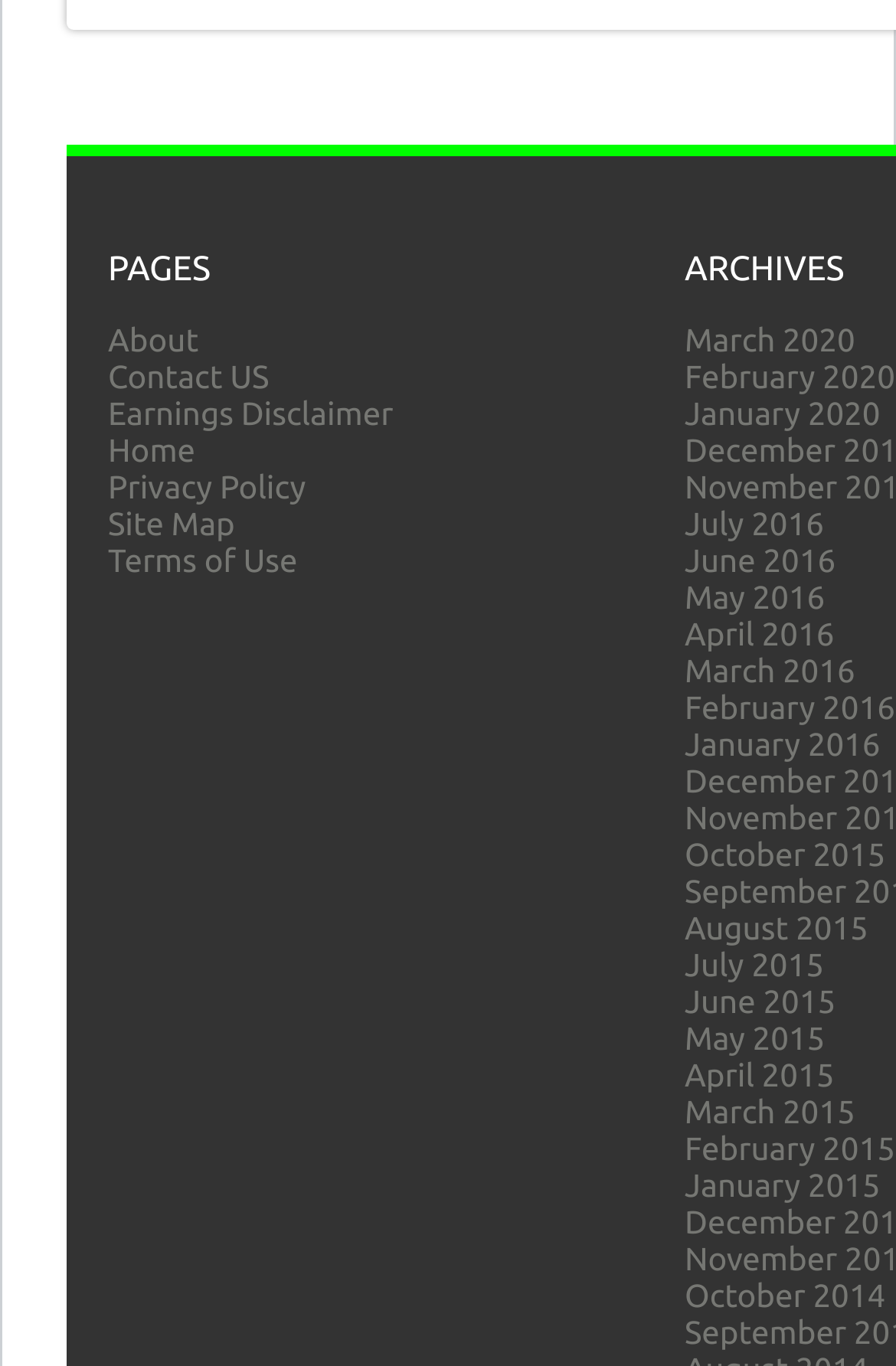Pinpoint the bounding box coordinates of the clickable area necessary to execute the following instruction: "read privacy policy". The coordinates should be given as four float numbers between 0 and 1, namely [left, top, right, bottom].

[0.121, 0.343, 0.341, 0.37]